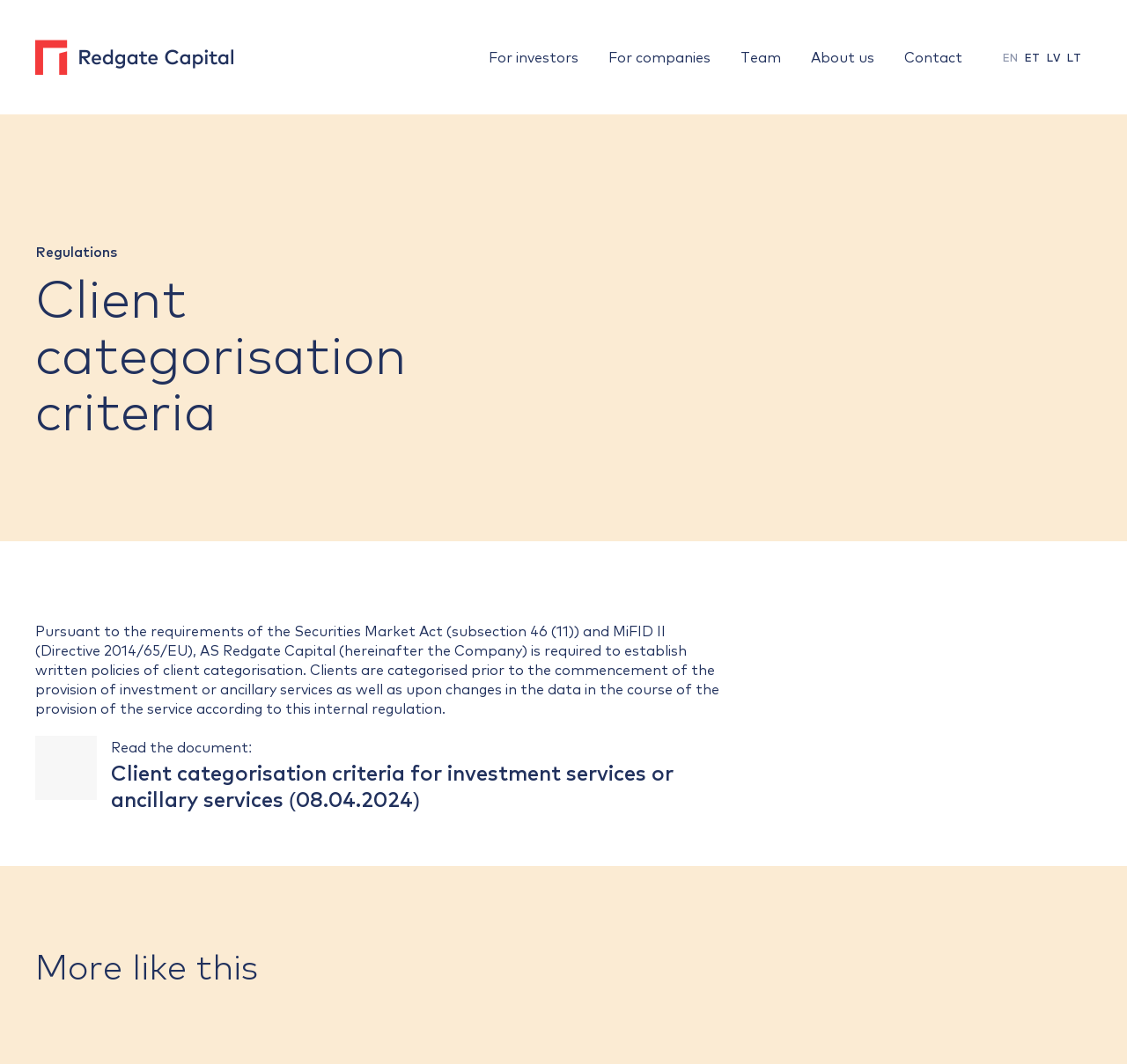Show the bounding box coordinates of the element that should be clicked to complete the task: "Select the language EN".

[0.887, 0.045, 0.906, 0.064]